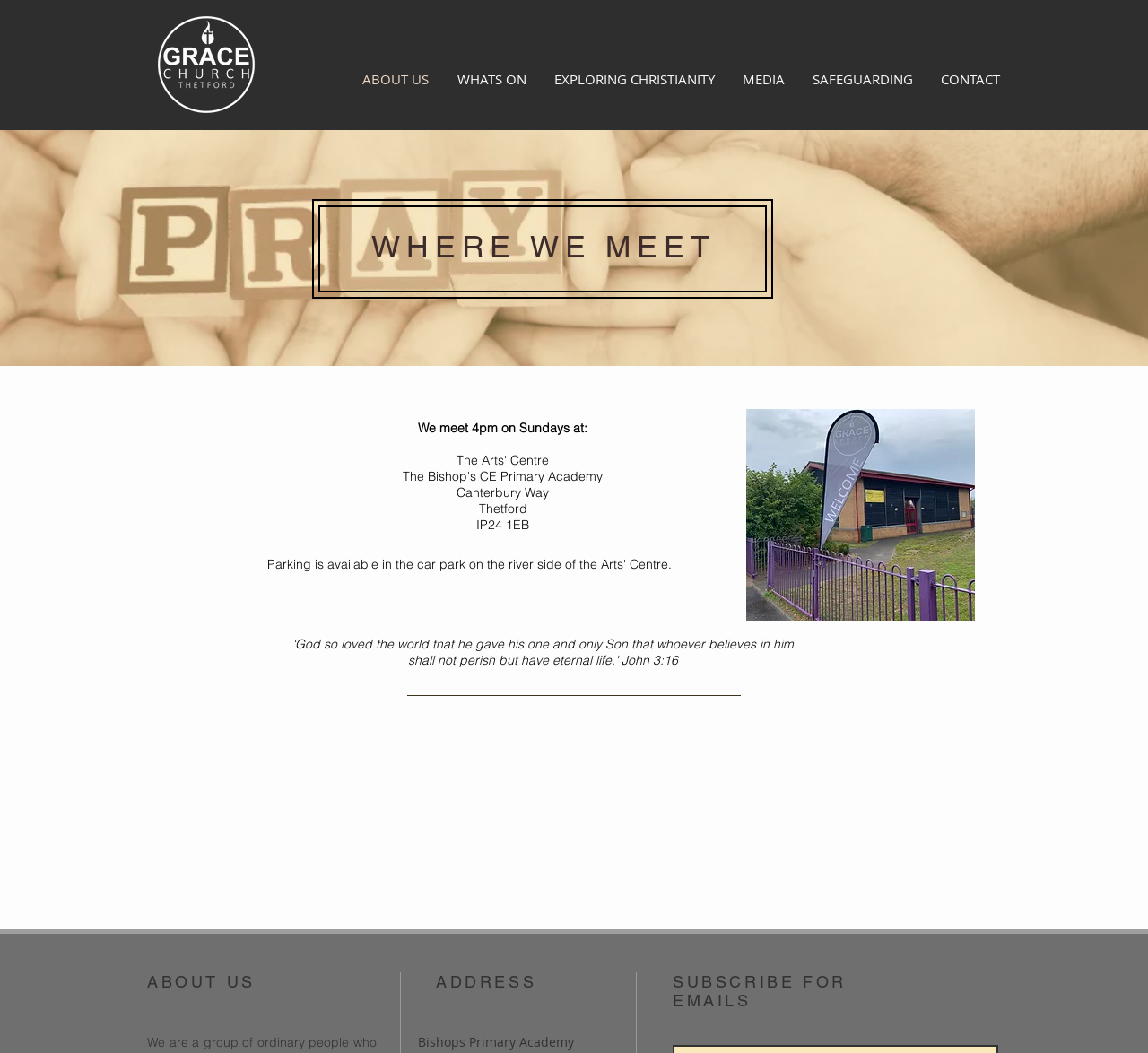Analyze the image and provide a detailed answer to the question: What time does the church meet on Sundays?

The answer can be found in the main content section of the webpage, where it is written 'We meet 4pm on Sundays at:'.